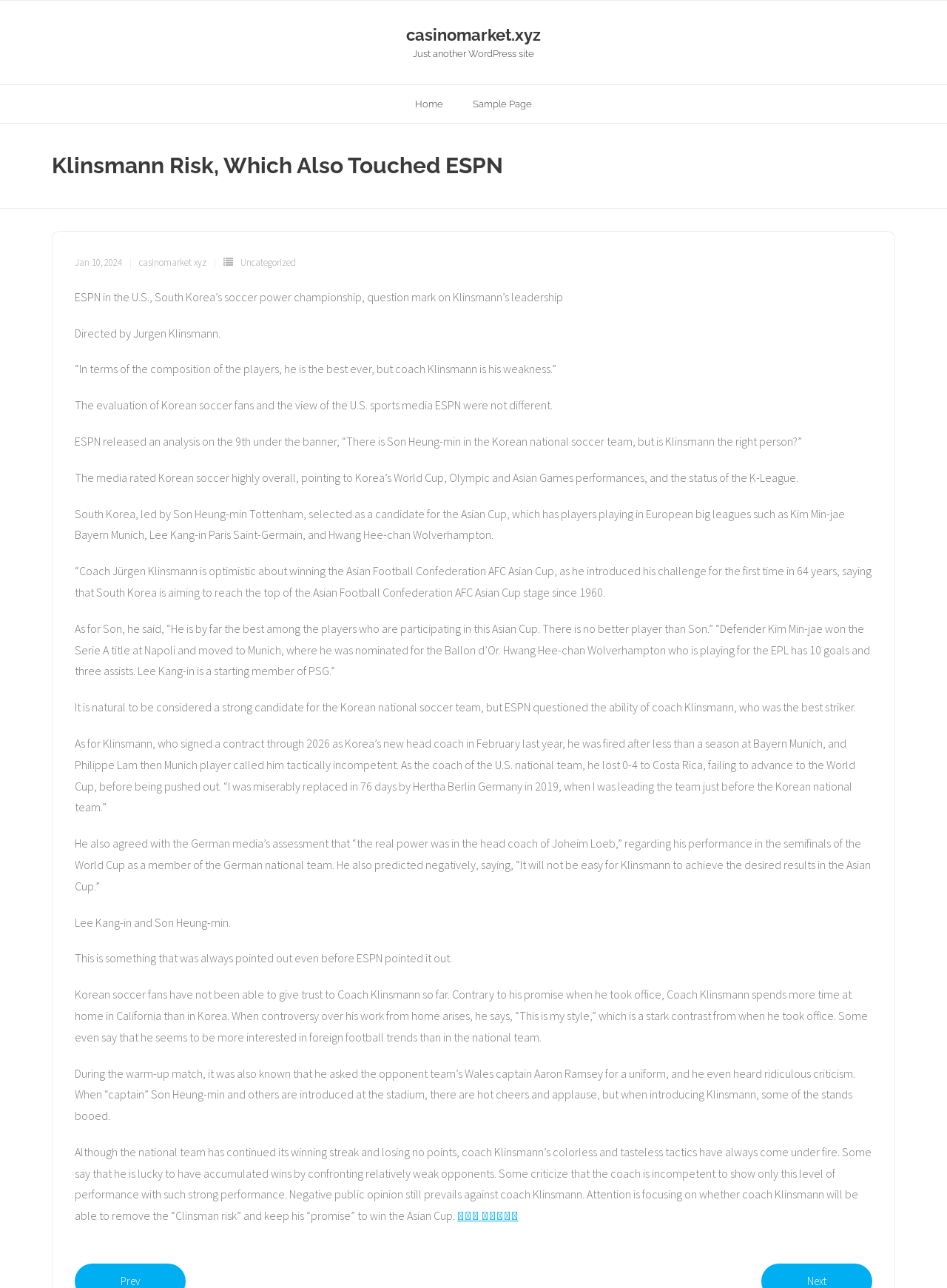Identify the bounding box of the HTML element described as: "Jan 10, 2024".

[0.079, 0.199, 0.129, 0.209]